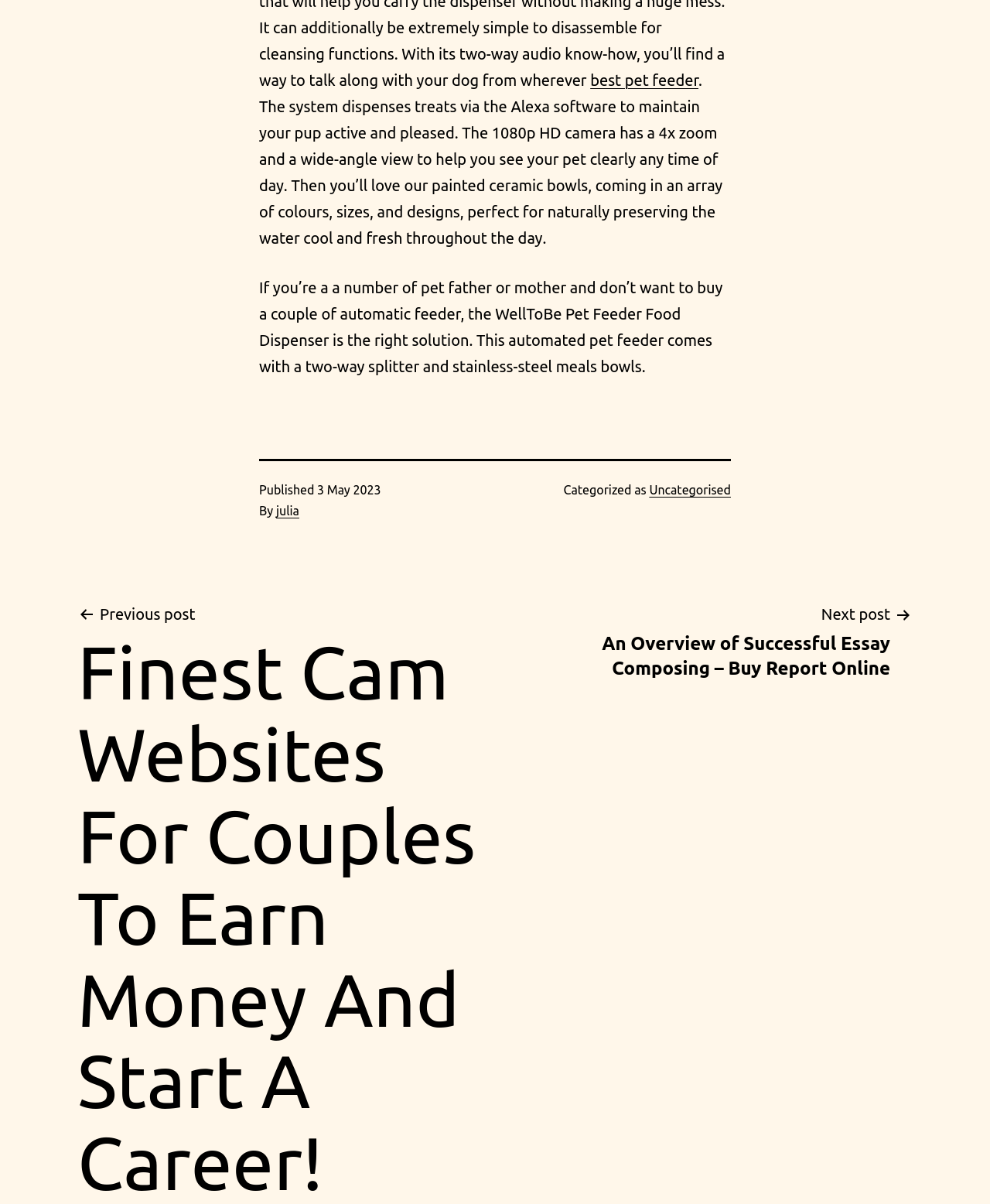Provide the bounding box coordinates of the UI element this sentence describes: "Uncategorised".

[0.656, 0.401, 0.738, 0.413]